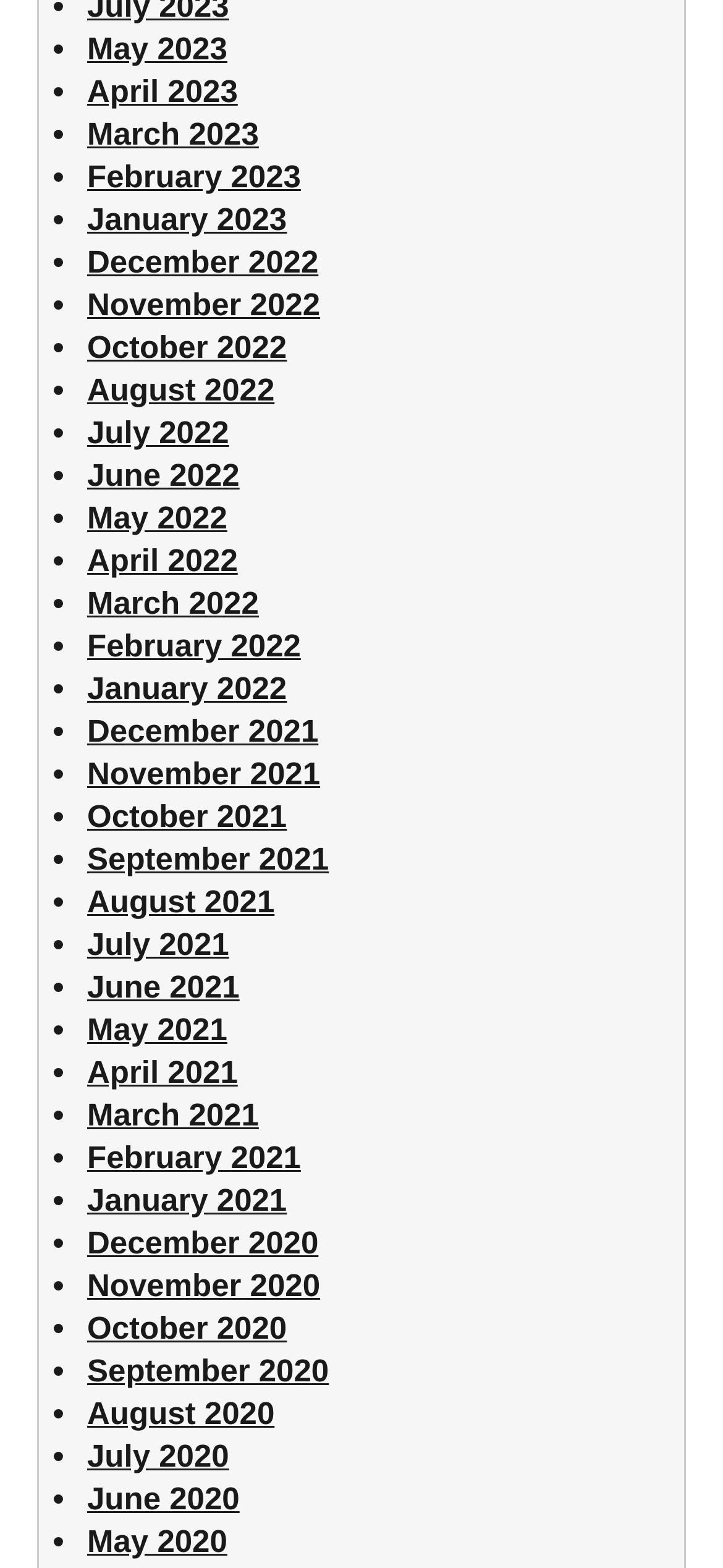How many list markers are there in total?
Could you answer the question in a detailed manner, providing as much information as possible?

I counted the number of list markers (•) in the list, and there are 24 list markers, each corresponding to a month listed.